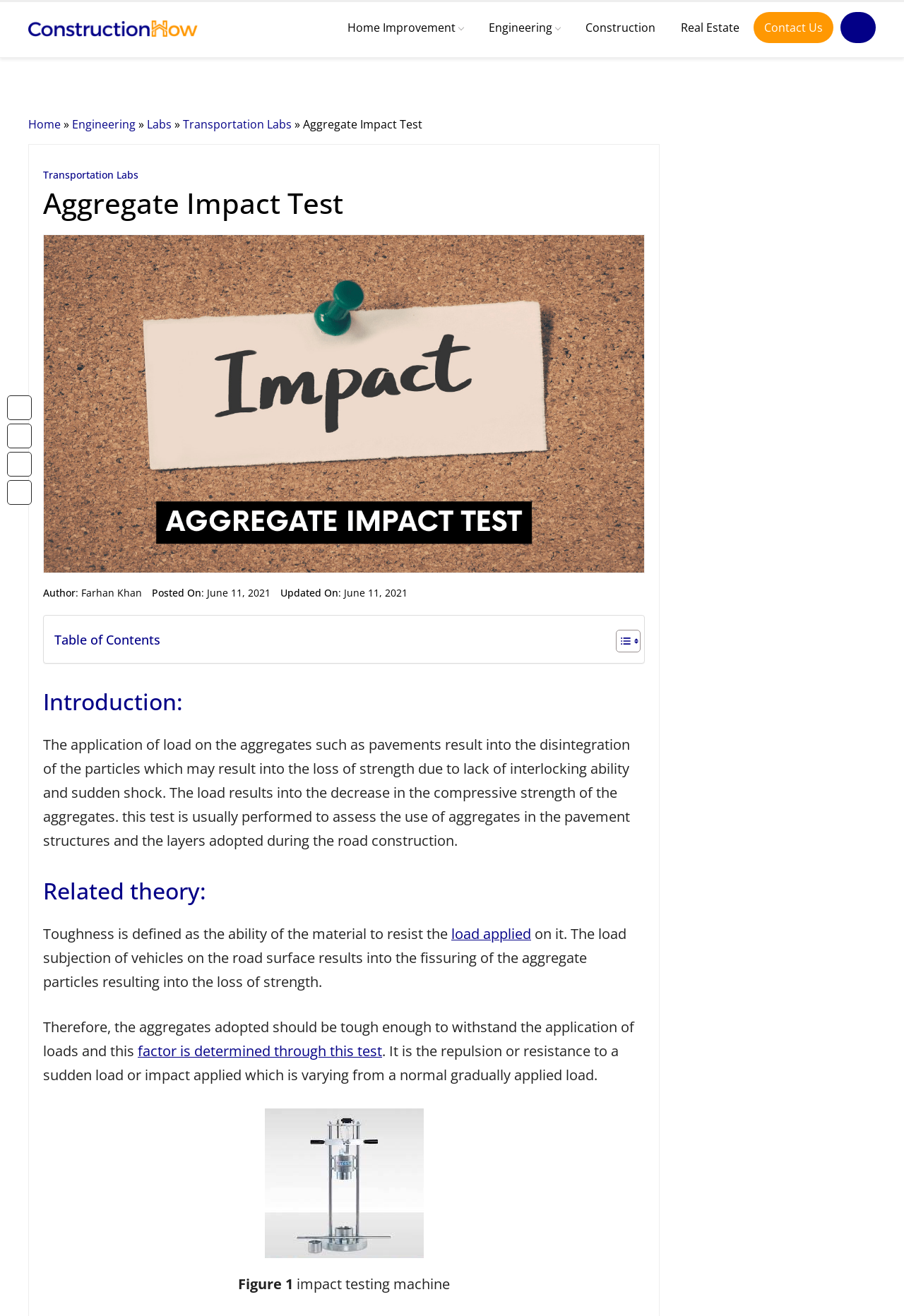What is the topic of this webpage?
Answer the question with a single word or phrase, referring to the image.

Aggregate Impact Test